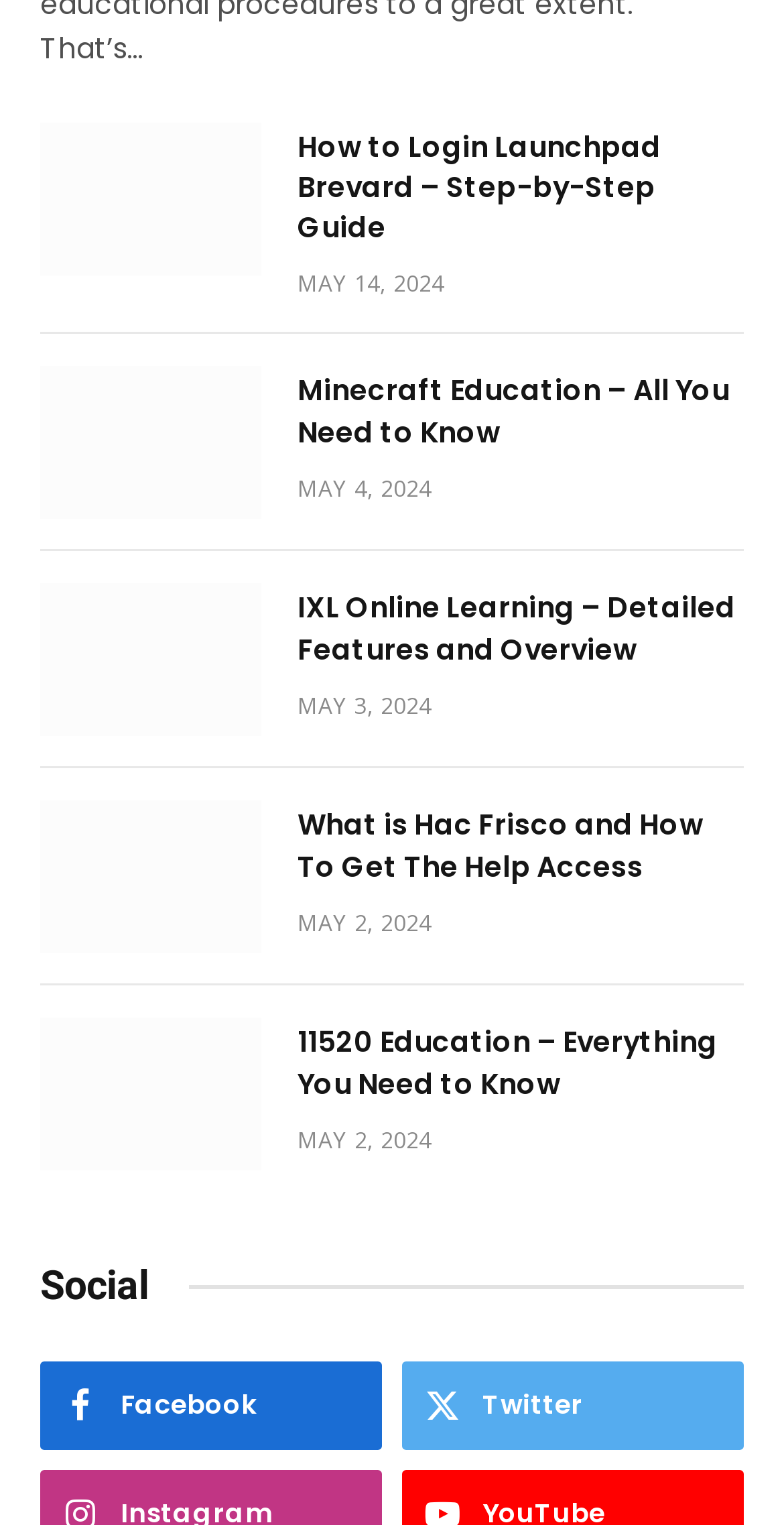Show the bounding box coordinates for the HTML element described as: "Twitter".

[0.513, 0.893, 0.949, 0.951]